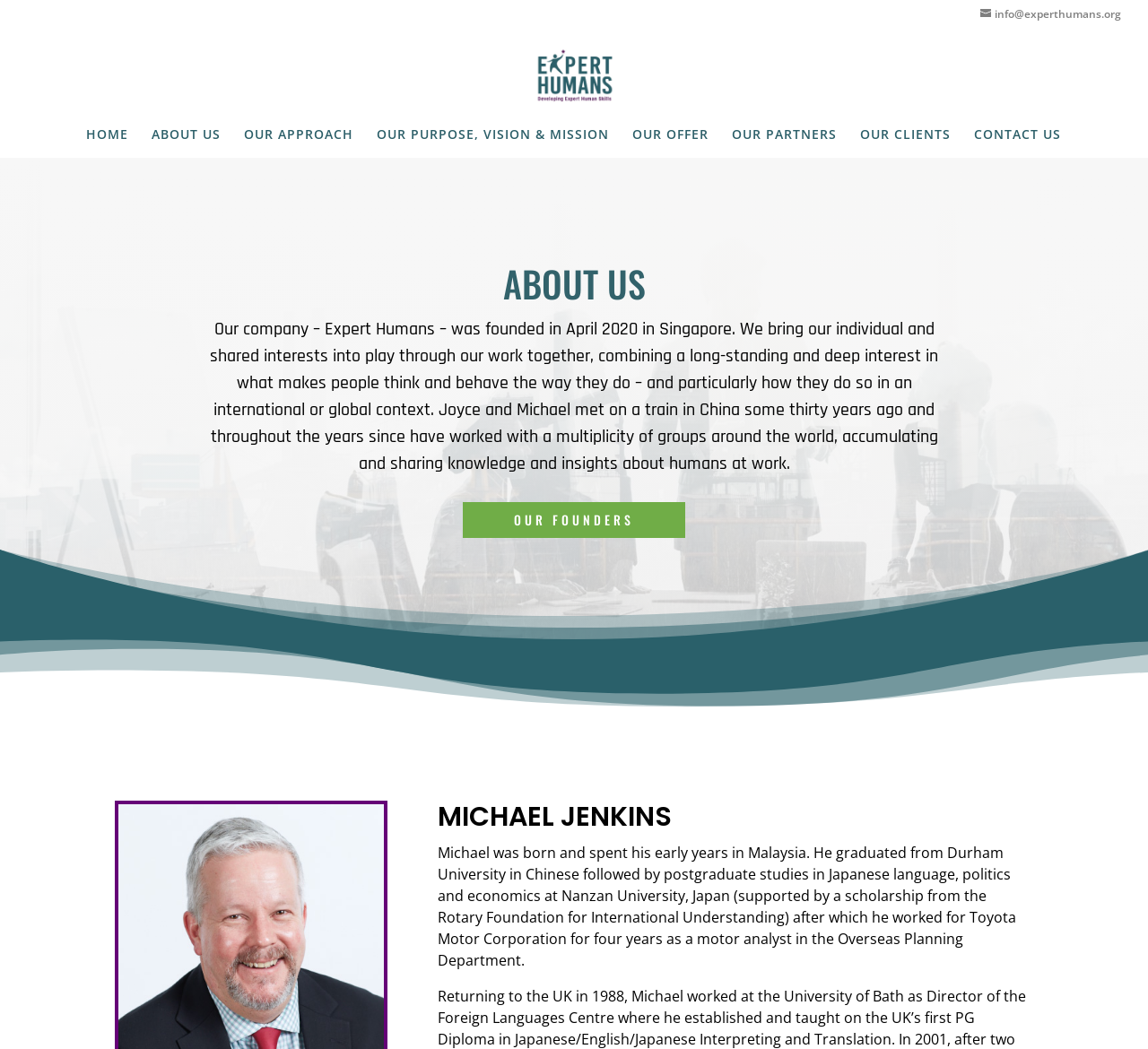Where was the company founded?
Please craft a detailed and exhaustive response to the question.

The company was founded in Singapore, as stated in the StaticText element with the text 'Our company – Expert Humans – was founded in April 2020 in Singapore.'.